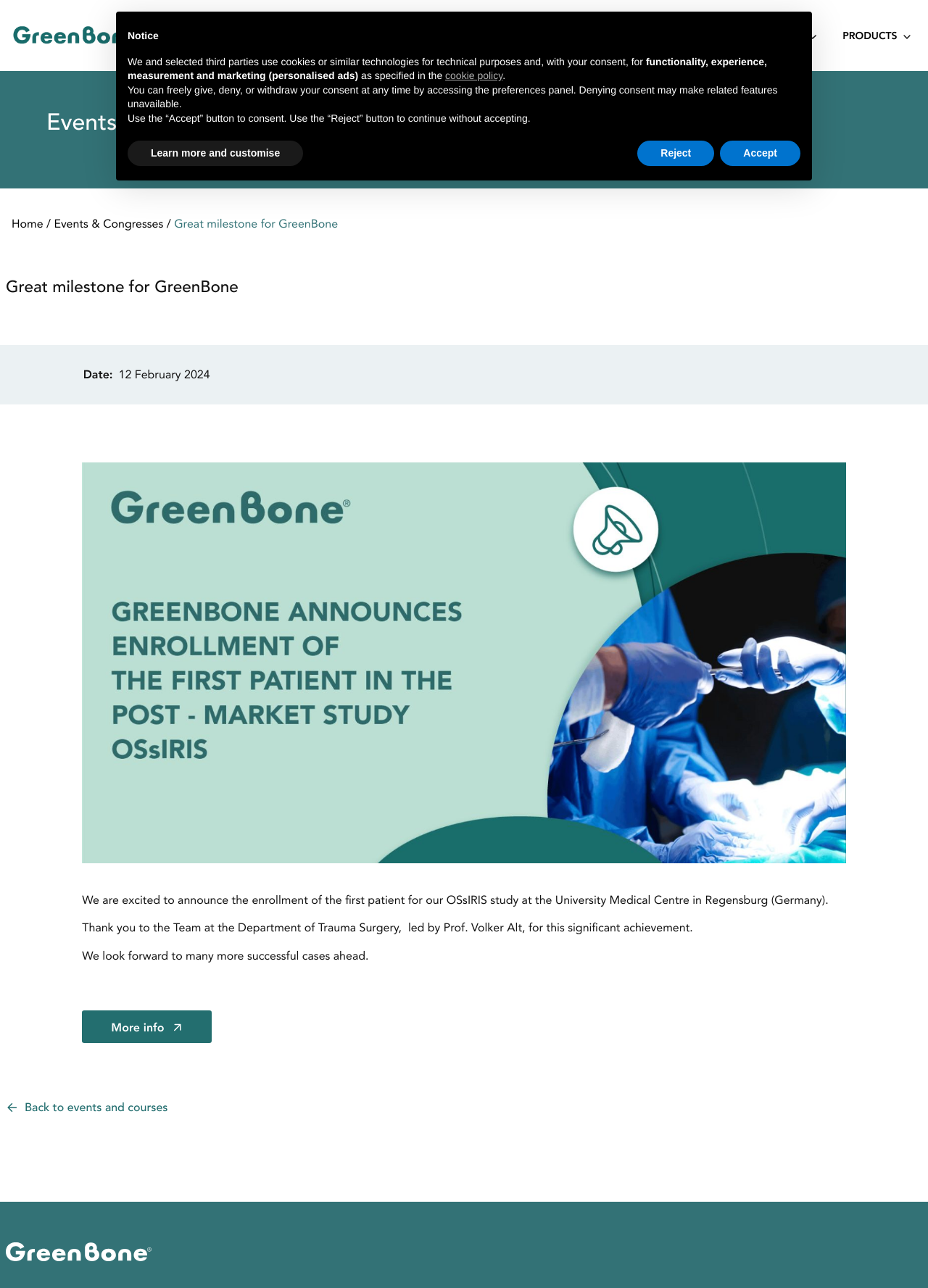Determine the bounding box for the UI element described here: "Patients".

[0.717, 0.024, 0.781, 0.033]